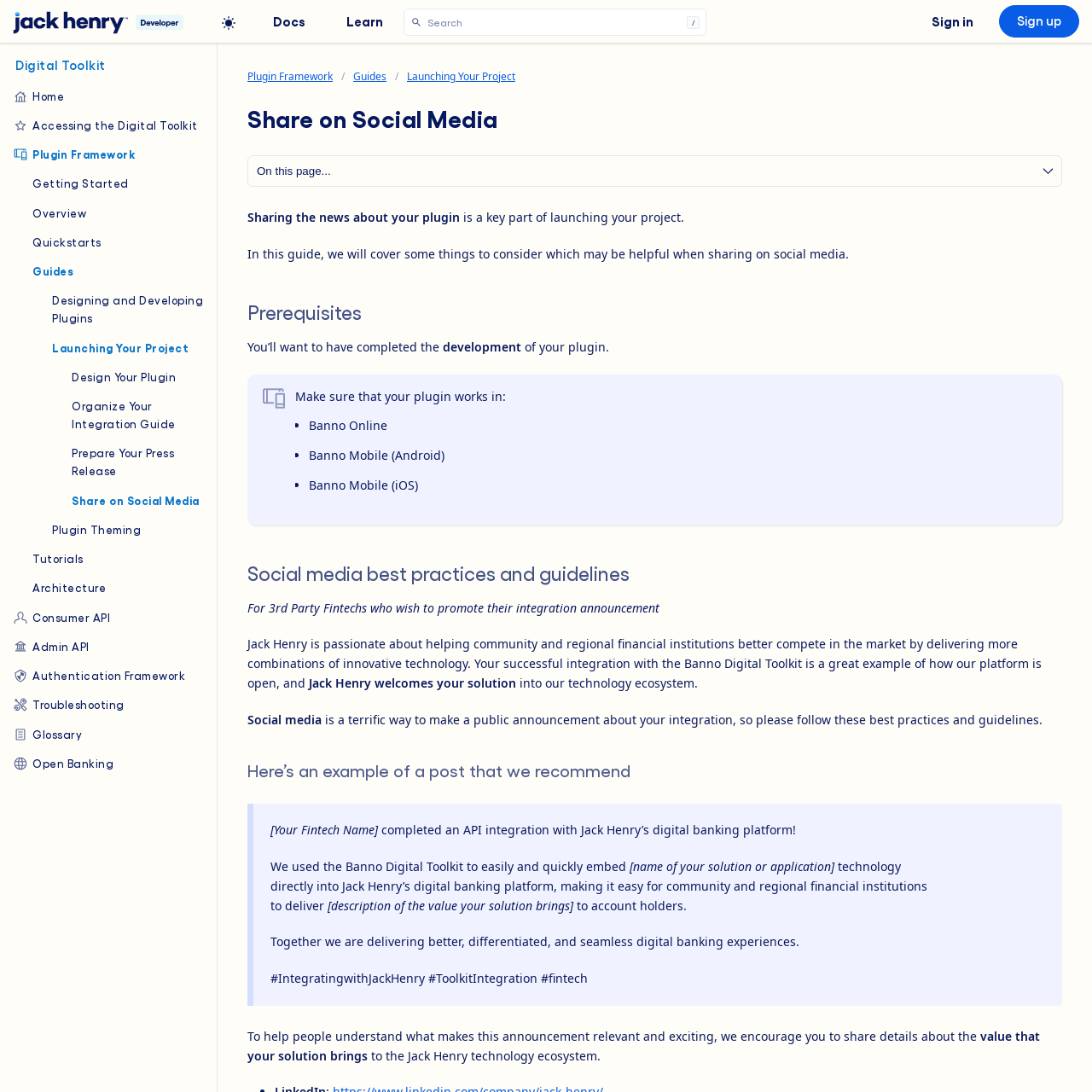What is the benefit of integrating with the Banno Digital Toolkit?
Look at the image and construct a detailed response to the question.

The benefit of integrating with the Banno Digital Toolkit is that it enables community and regional financial institutions to deliver better, differentiated, and seamless digital banking experiences to their account holders. This is achieved by easily and quickly embedding fintech solutions into the platform.